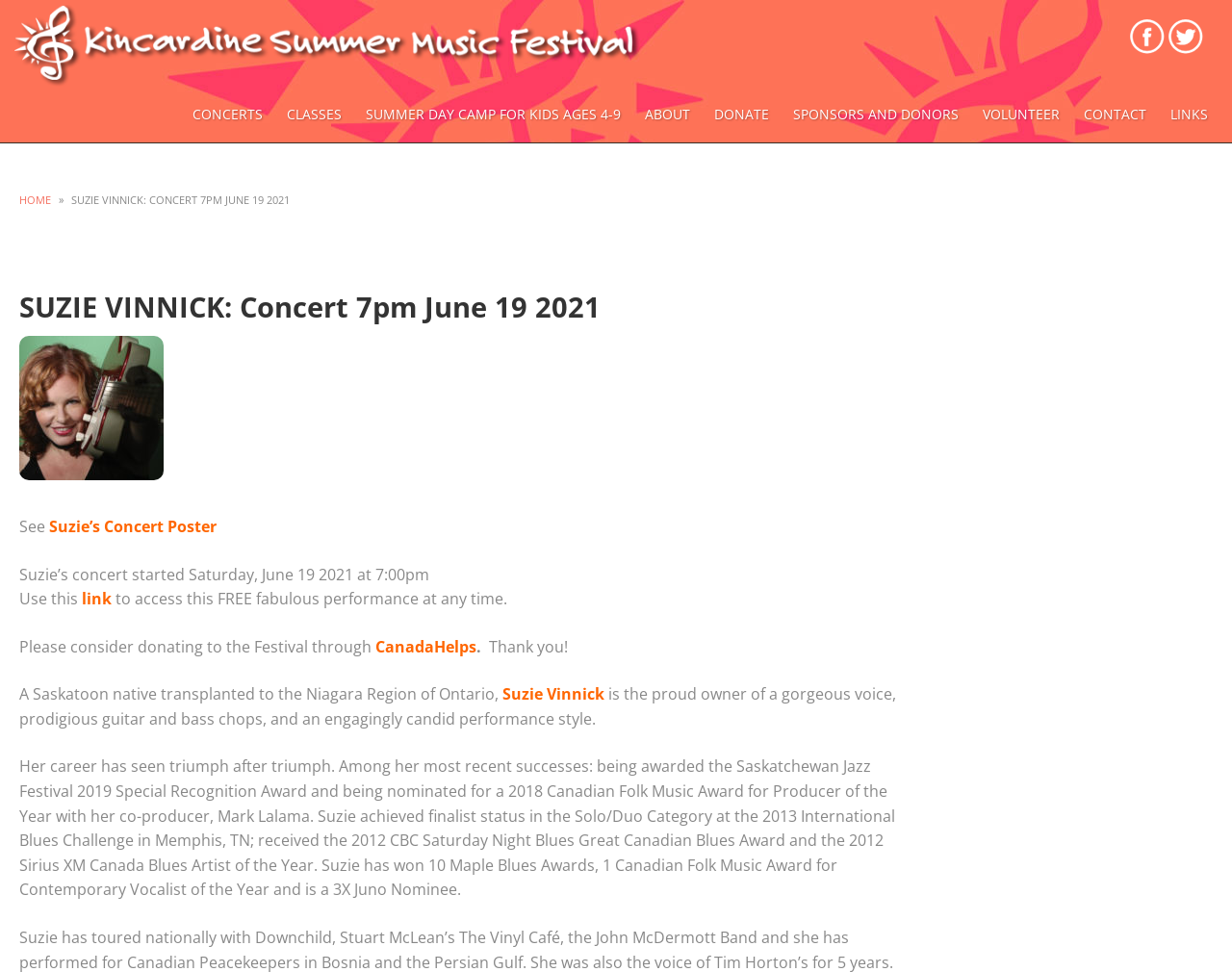Who is the performer of the concert?
Look at the image and respond with a one-word or short phrase answer.

Suzie Vinnick